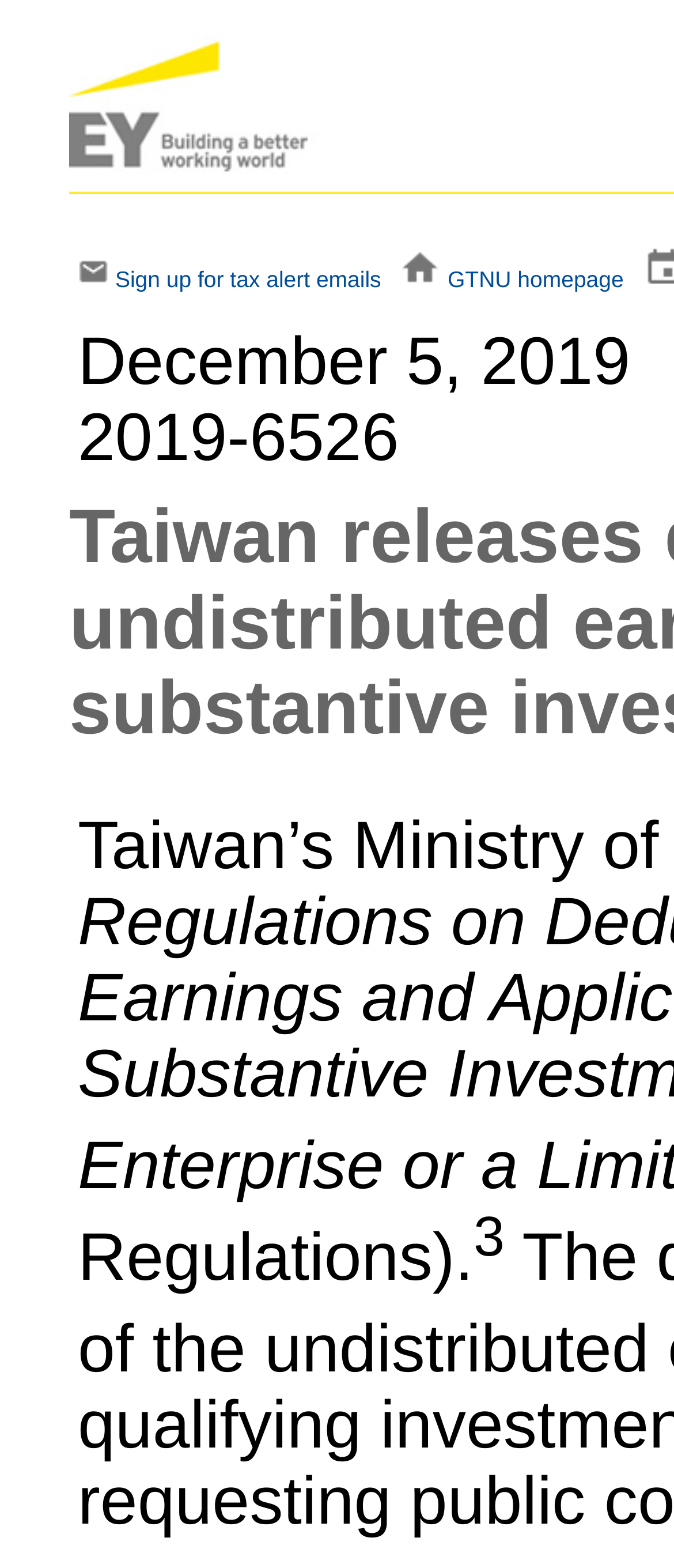Is there a search bar on the webpage?
From the screenshot, provide a brief answer in one word or phrase.

No